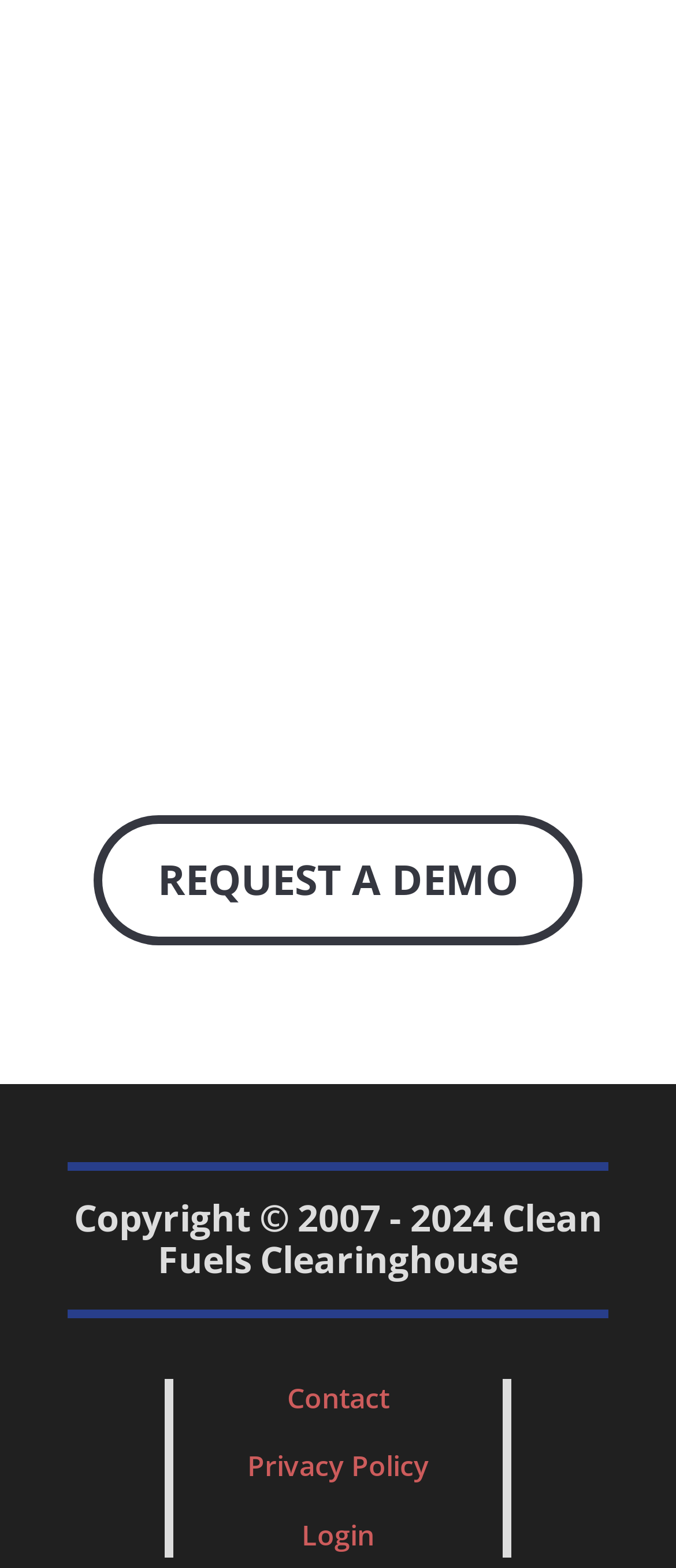Find the bounding box of the element with the following description: "Renewable Fuel Standard". The coordinates must be four float numbers between 0 and 1, formatted as [left, top, right, bottom].

[0.1, 0.374, 0.644, 0.395]